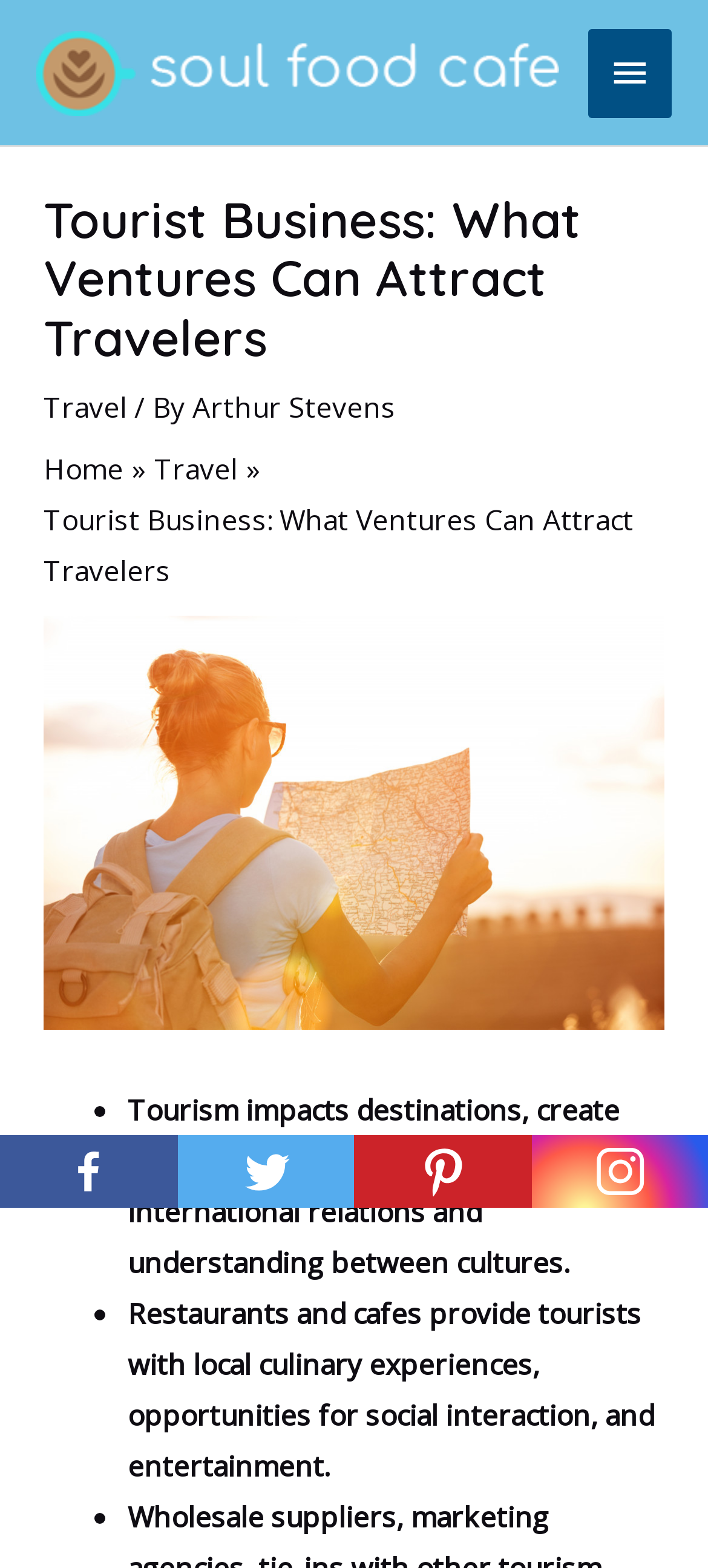Predict the bounding box of the UI element based on this description: "Travel".

[0.061, 0.247, 0.179, 0.272]